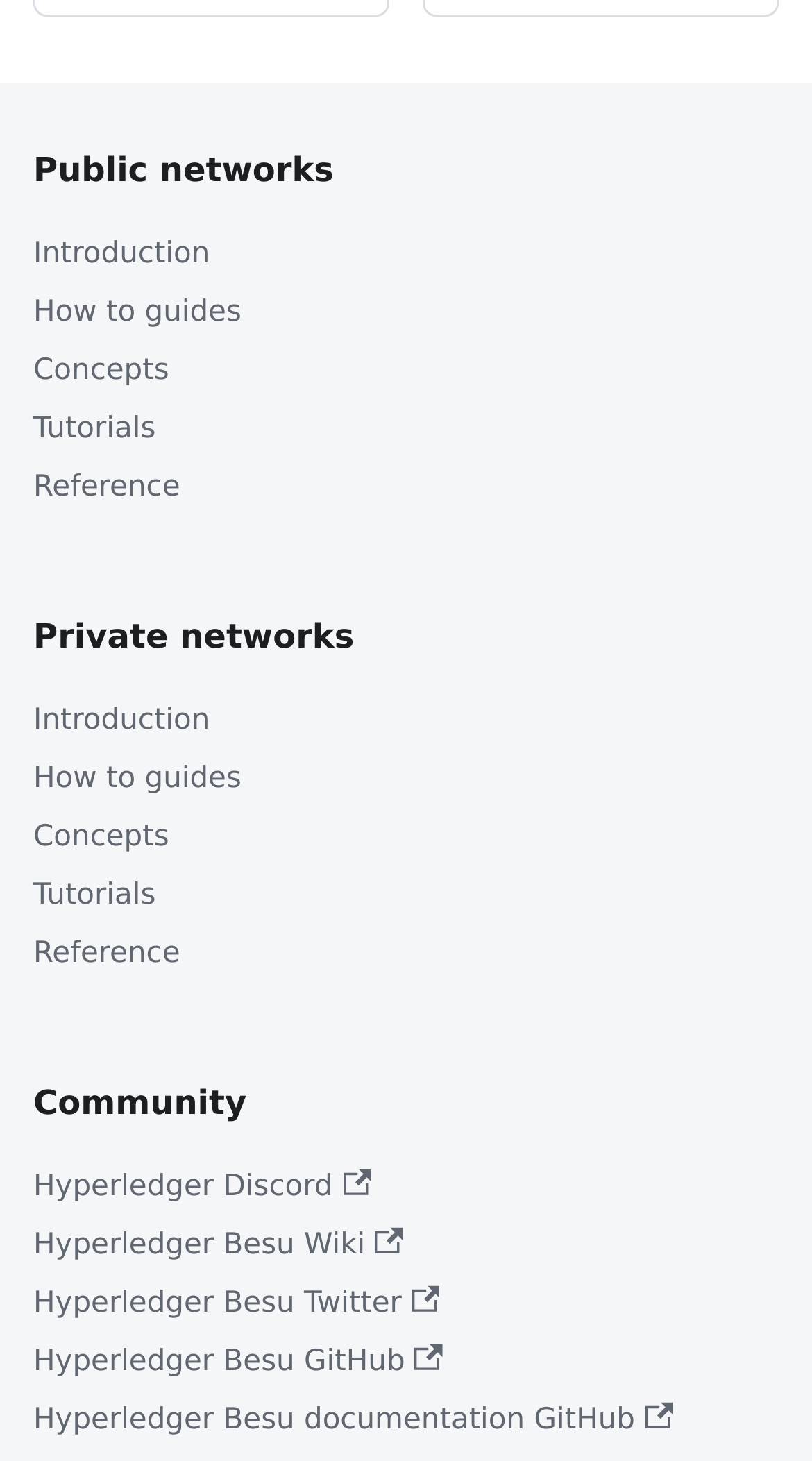What is the last sub-link under 'Private networks'?
Look at the image and answer with only one word or phrase.

Reference